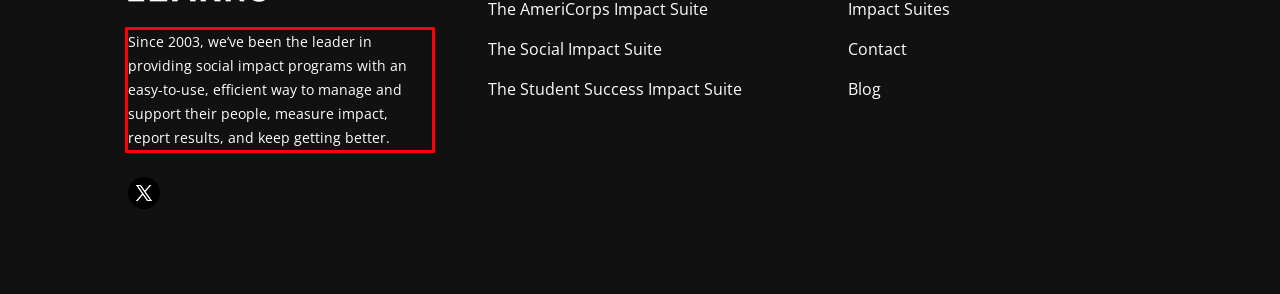You have a screenshot of a webpage with a UI element highlighted by a red bounding box. Use OCR to obtain the text within this highlighted area.

Since 2003, we’ve been the leader in providing social impact programs with an easy-to-use, efficient way to manage and support their people, measure impact, report results, and keep getting better.